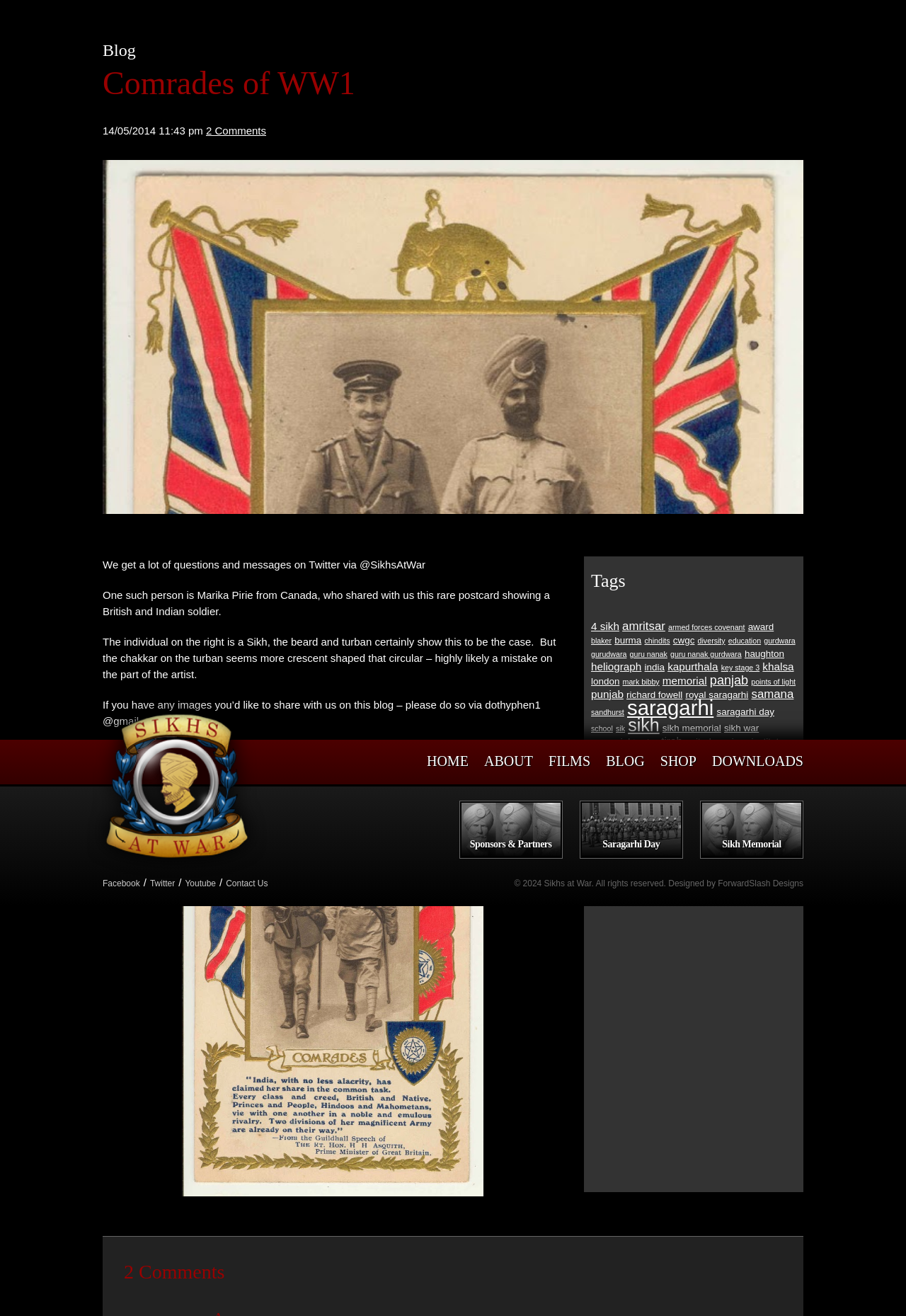What is the topic of the blog post?
Provide a concise answer using a single word or phrase based on the image.

Sikh soldier